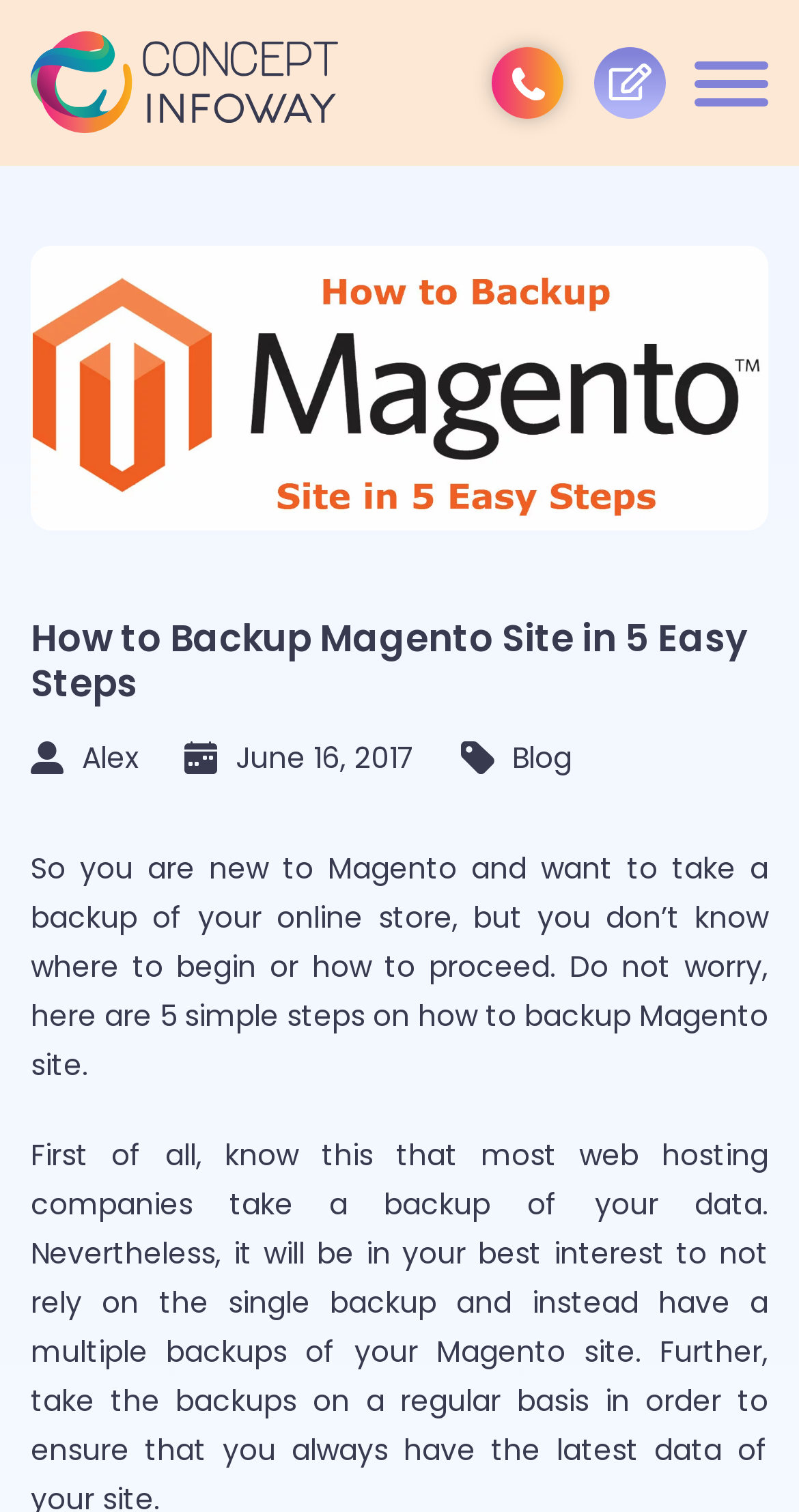Give a one-word or phrase response to the following question: What is the purpose of the blog post?

To provide 5 simple steps on how to backup Magento site